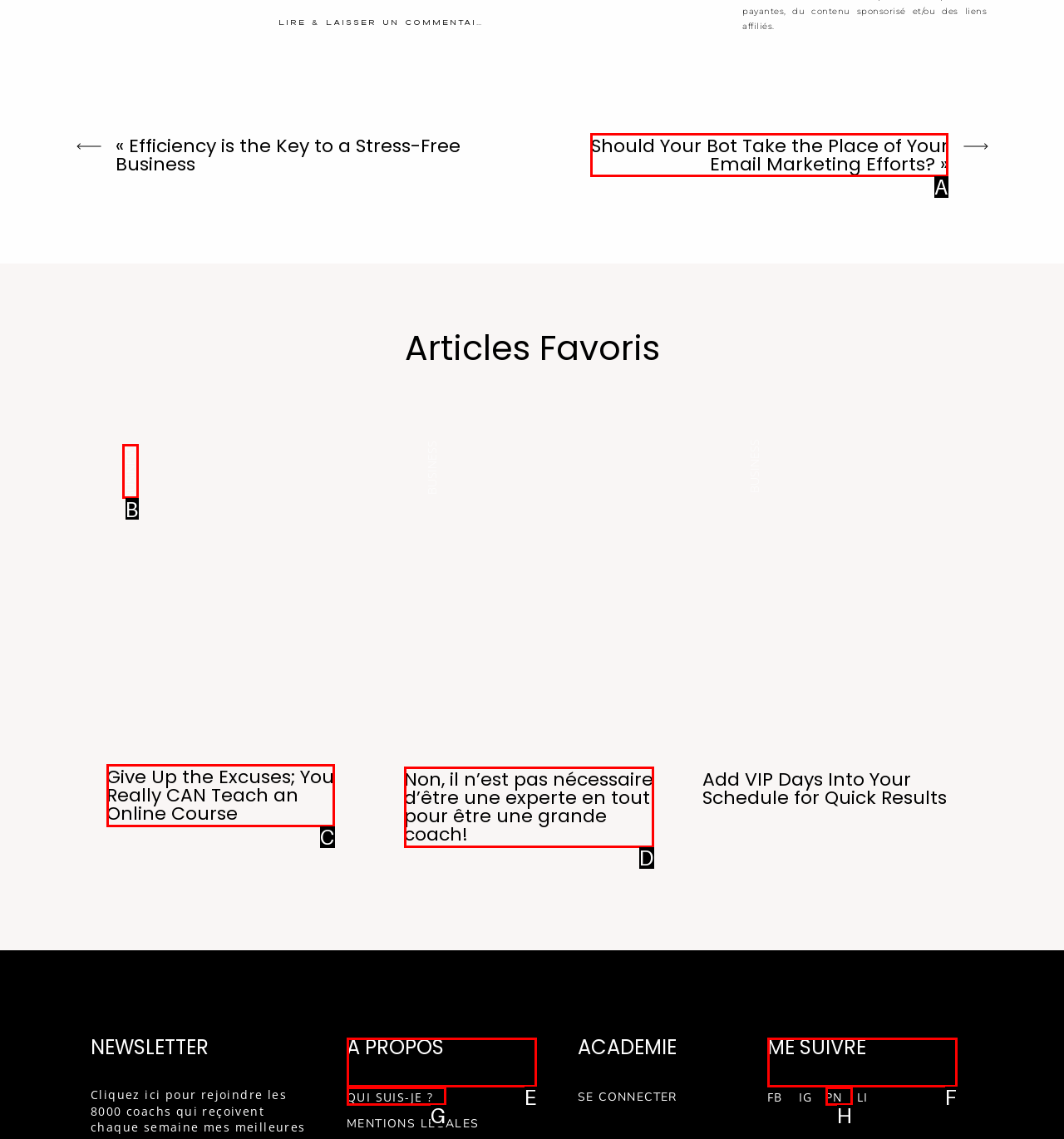Choose the letter of the option you need to click to Click on the link to read 'Should Your Bot Take the Place of Your Email Marketing Efforts?'. Answer with the letter only.

A